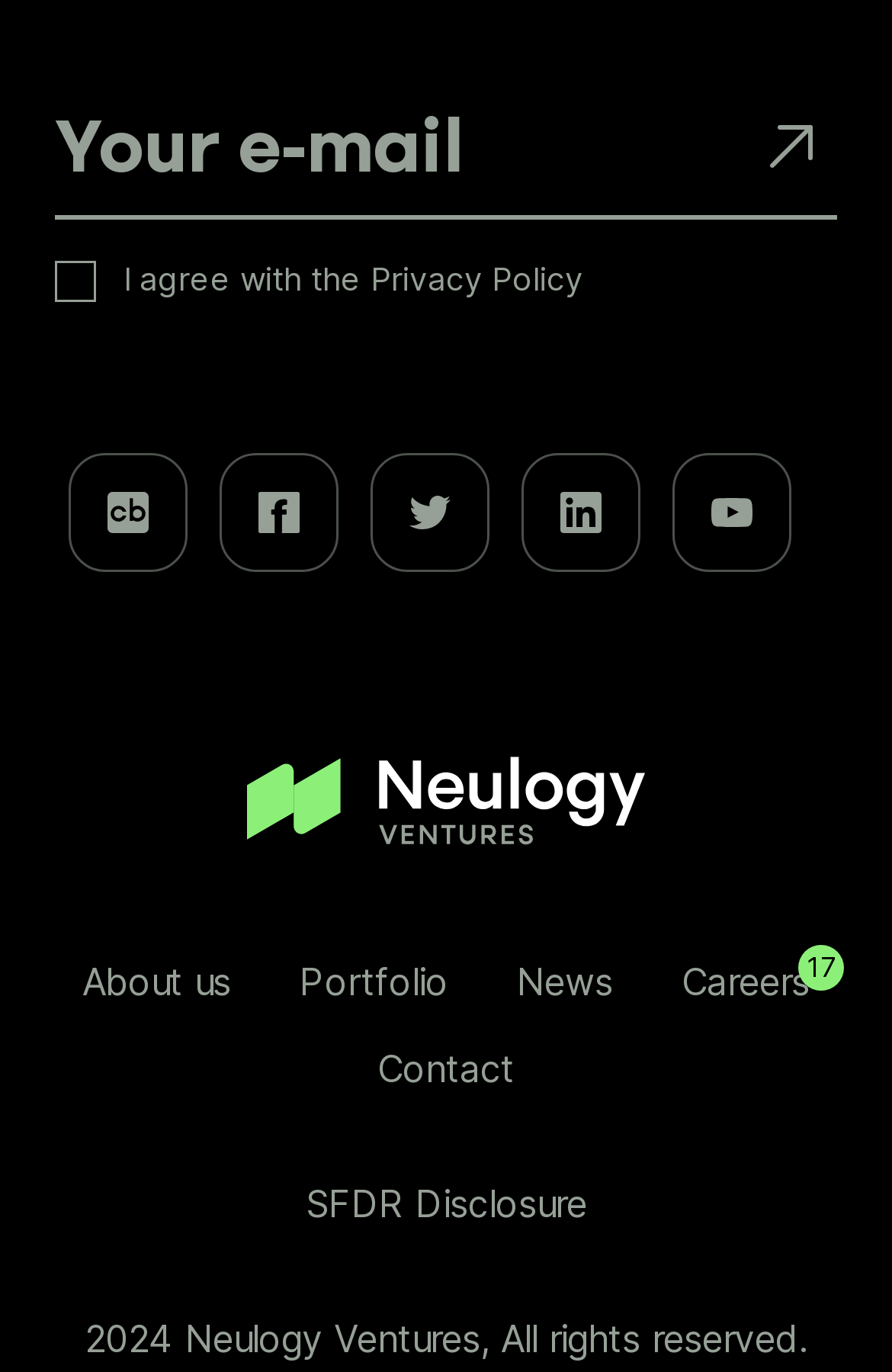Please identify the coordinates of the bounding box for the clickable region that will accomplish this instruction: "Check the privacy policy checkbox".

[0.062, 0.186, 0.095, 0.207]